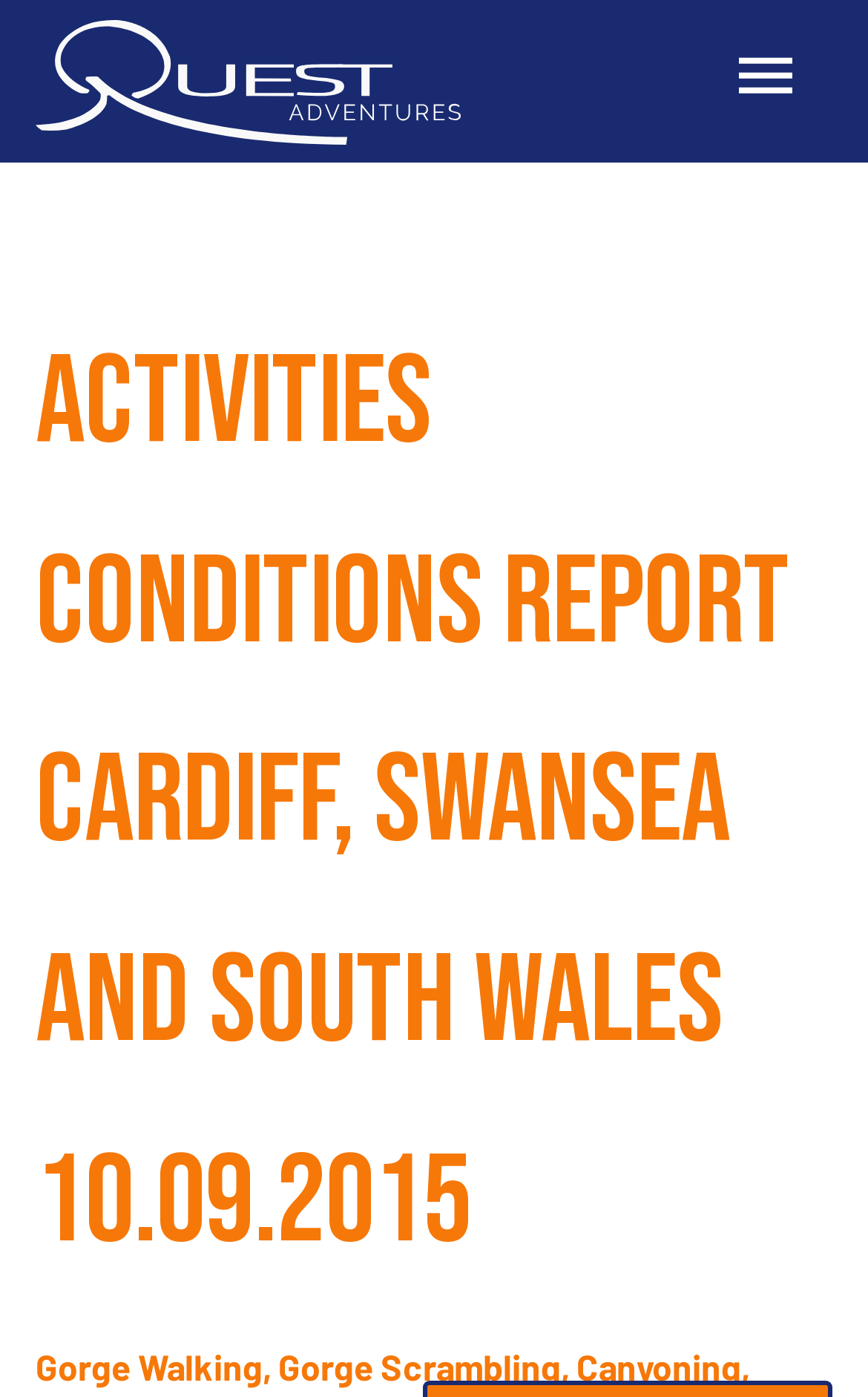Use a single word or phrase to answer the question:
What is the purpose of the button at the top right?

Open navigation menu